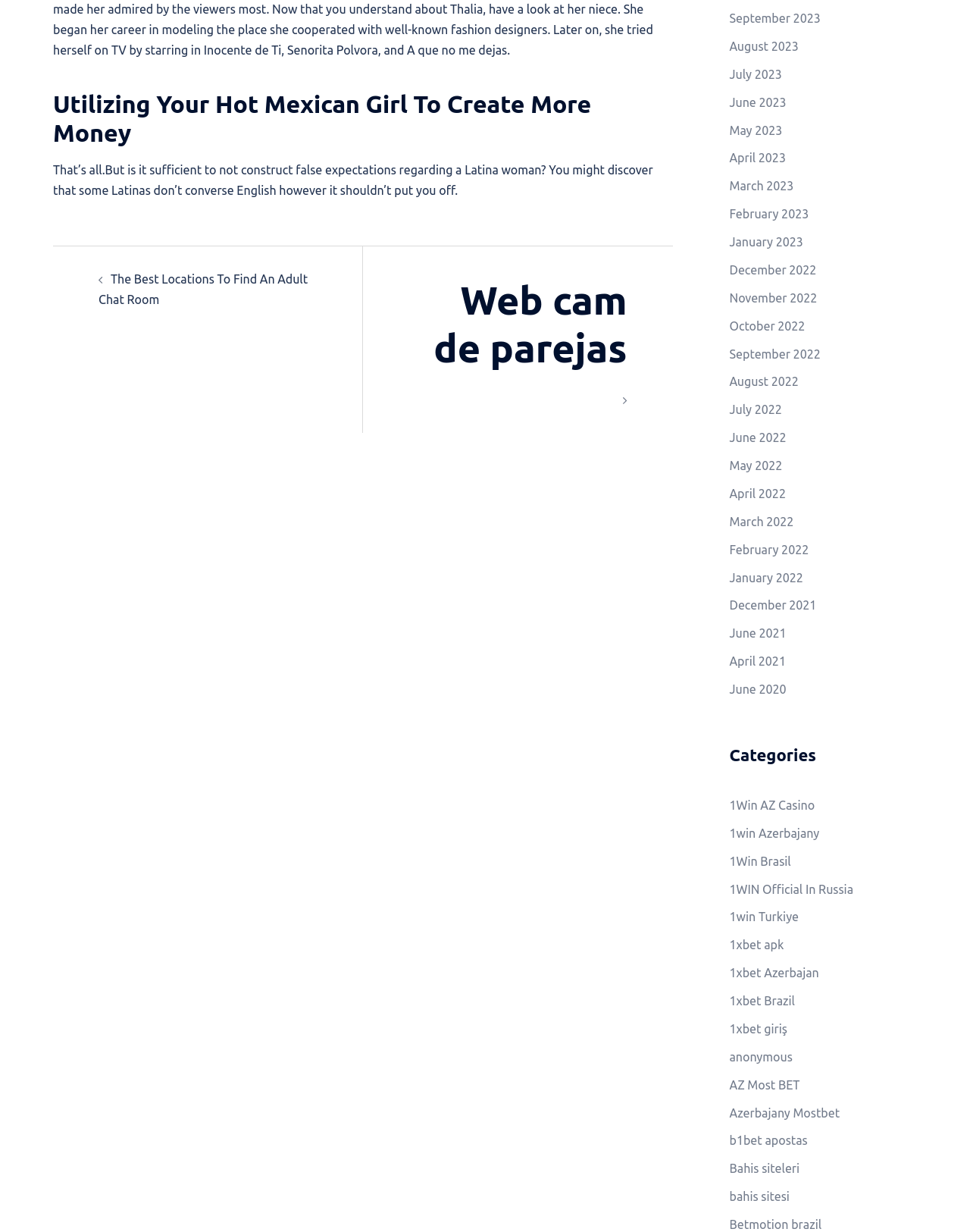Reply to the question with a single word or phrase:
What is the category of the link '1Win AZ Casino'?

Casino